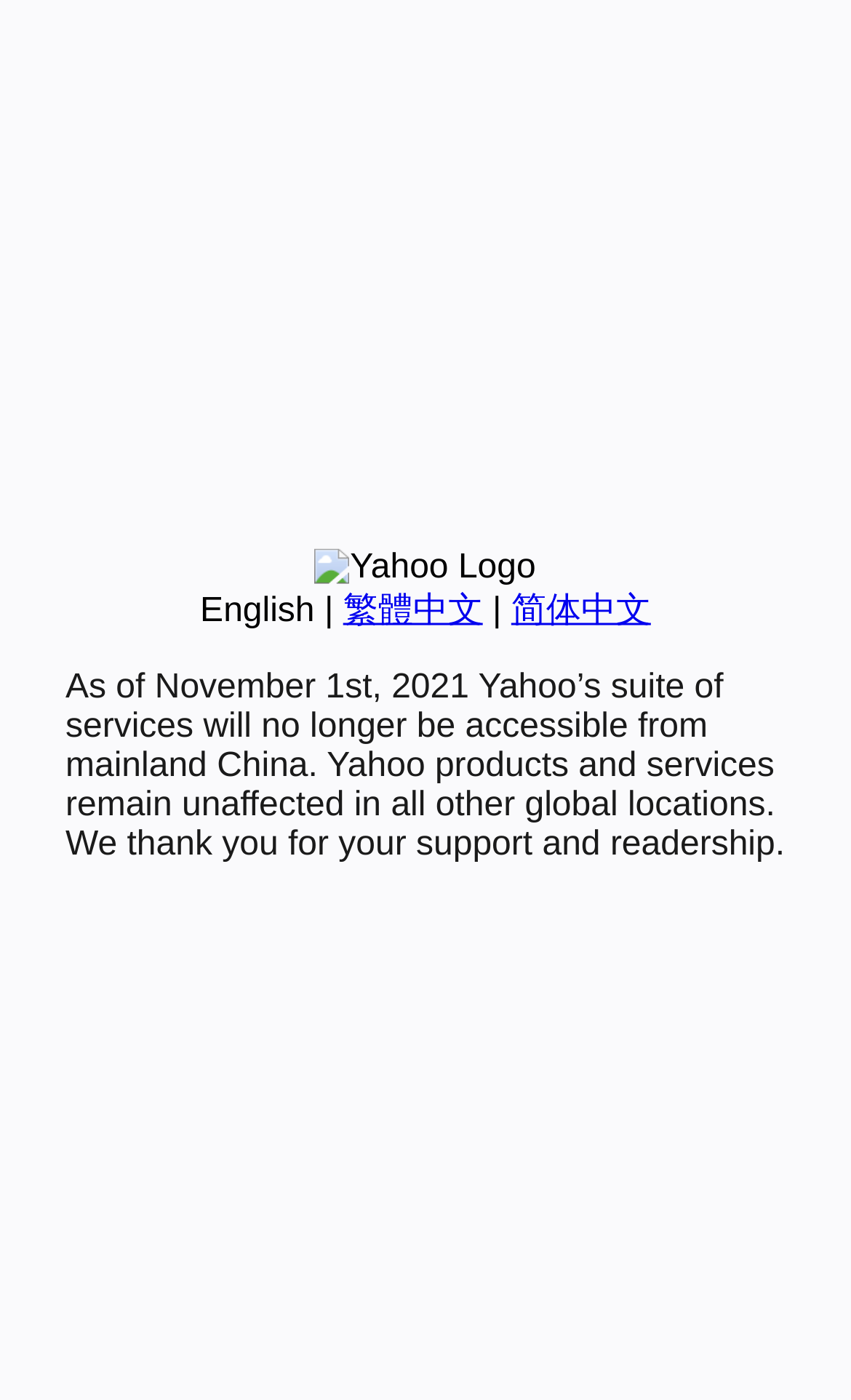Extract the bounding box coordinates for the HTML element that matches this description: "English". The coordinates should be four float numbers between 0 and 1, i.e., [left, top, right, bottom].

[0.235, 0.423, 0.37, 0.45]